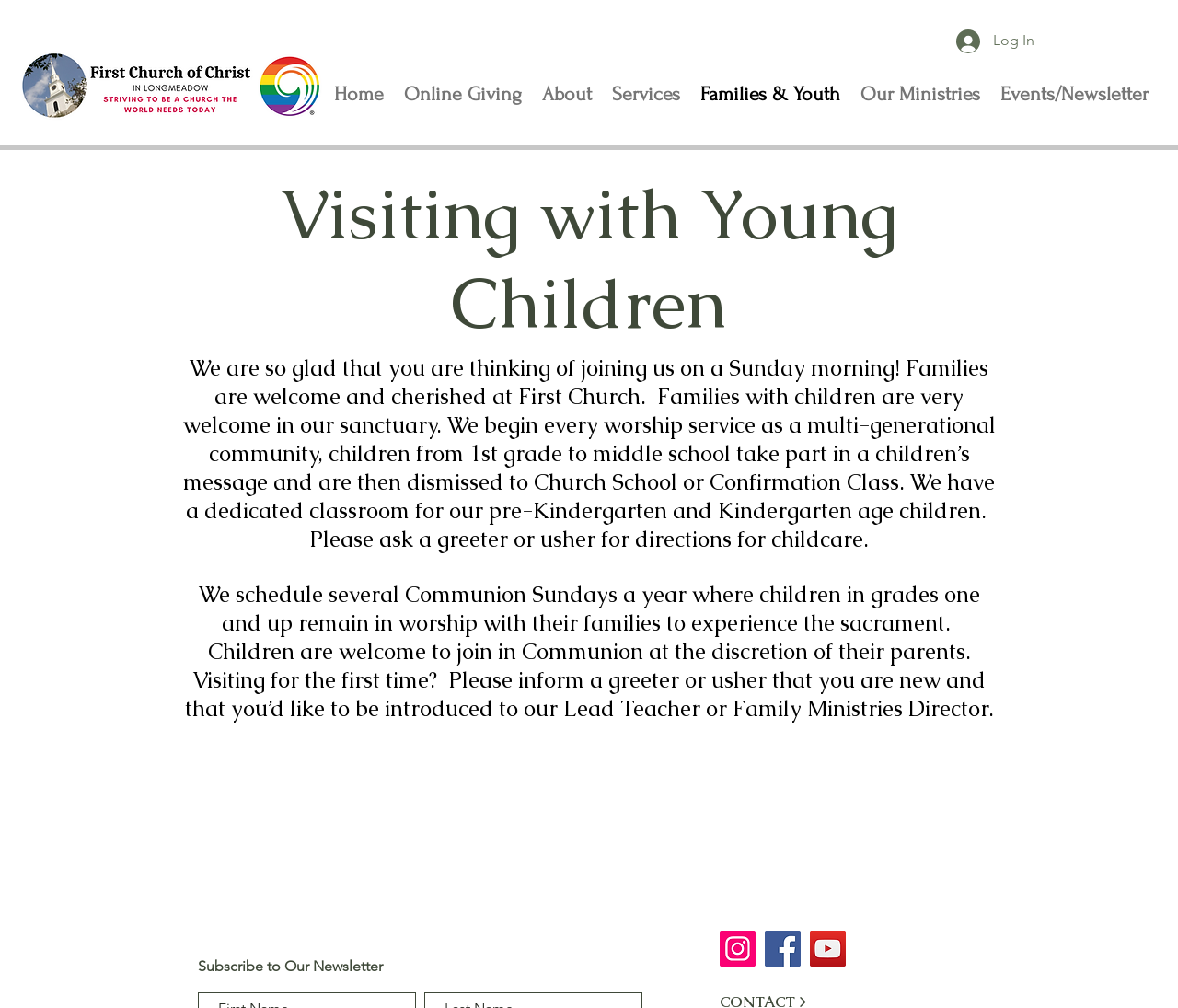Find the bounding box coordinates for the area you need to click to carry out the instruction: "Click the Log In button". The coordinates should be four float numbers between 0 and 1, indicated as [left, top, right, bottom].

[0.801, 0.023, 0.889, 0.058]